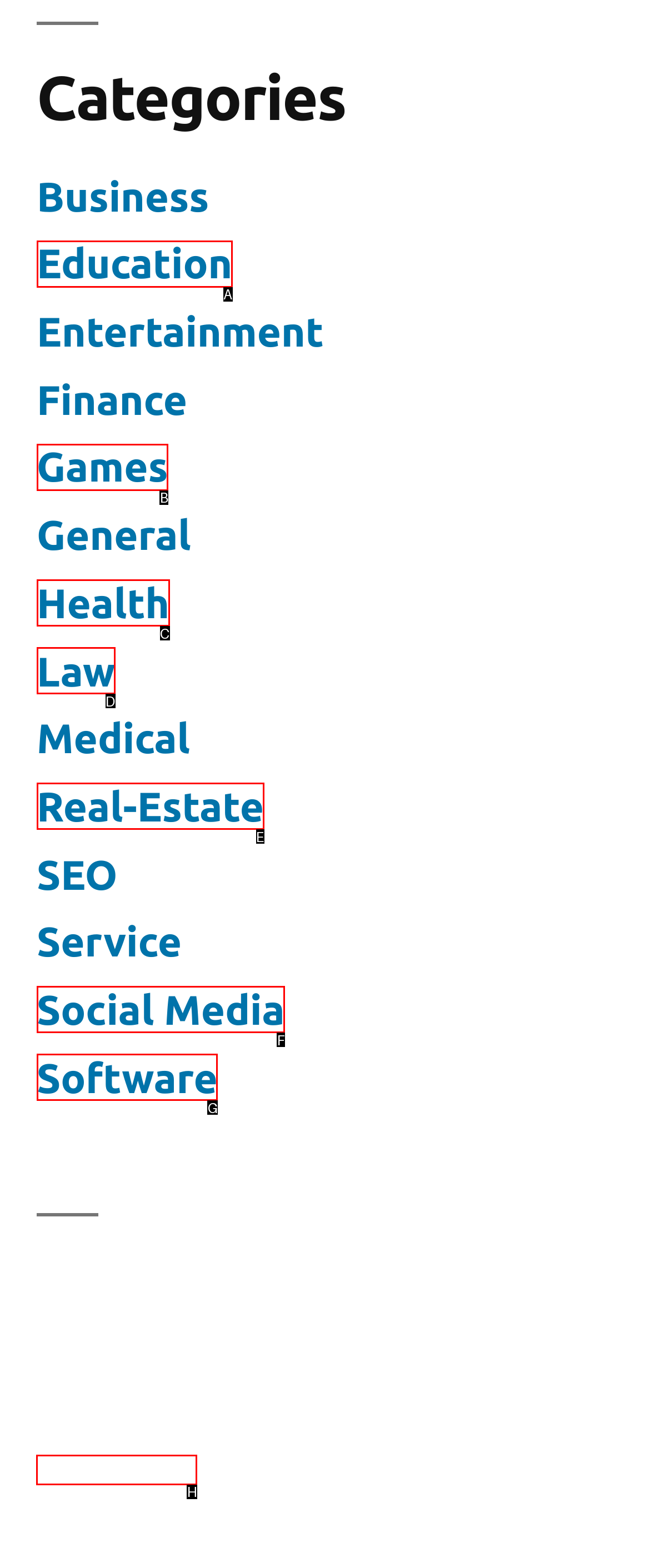Tell me which one HTML element you should click to complete the following task: Read Privacy Policy
Answer with the option's letter from the given choices directly.

H